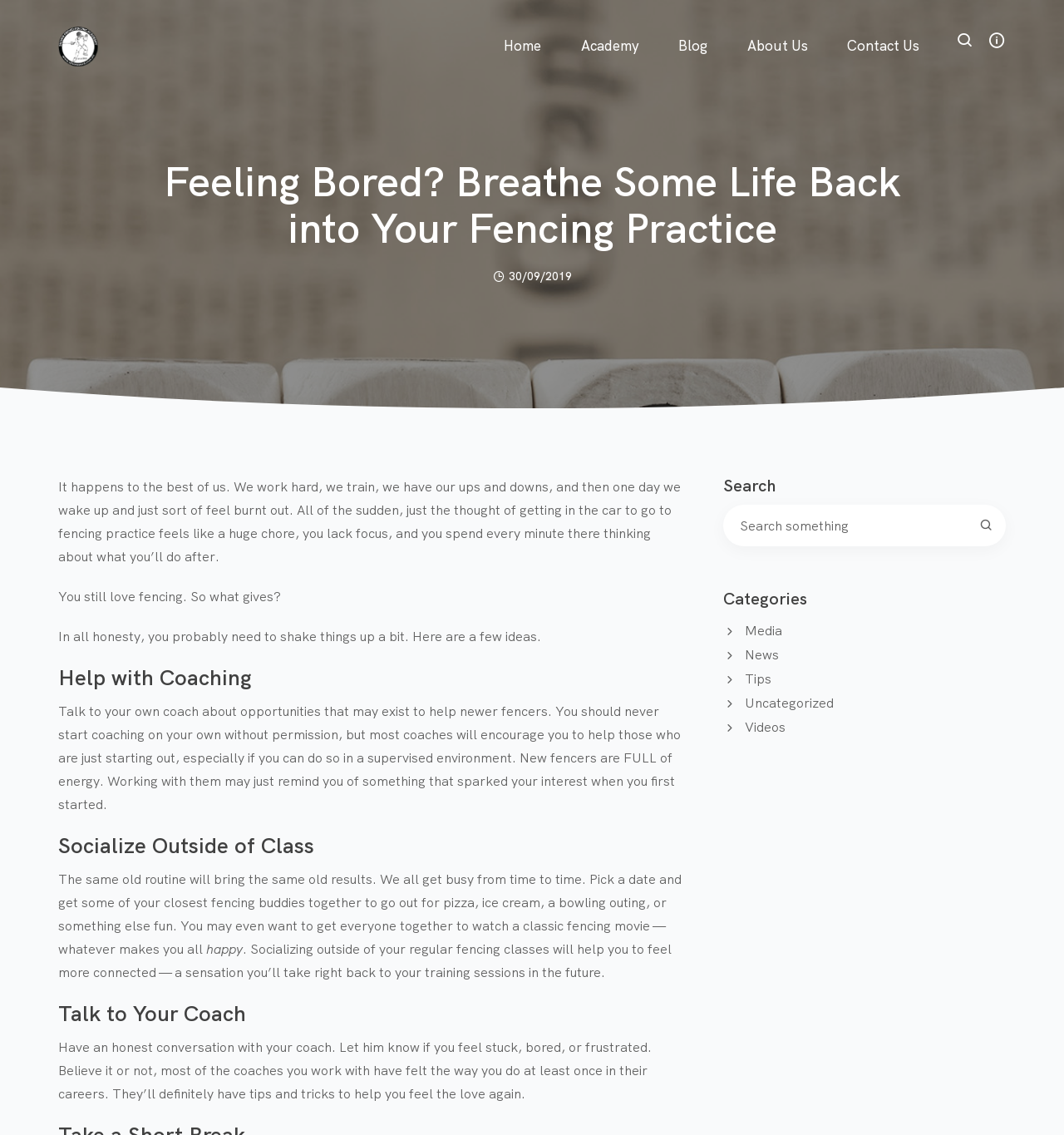What is the purpose of the search box?
Using the information presented in the image, please offer a detailed response to the question.

I found a search box element with a placeholder text 'Search something'. The purpose of this search box is to allow users to search for something on the webpage.